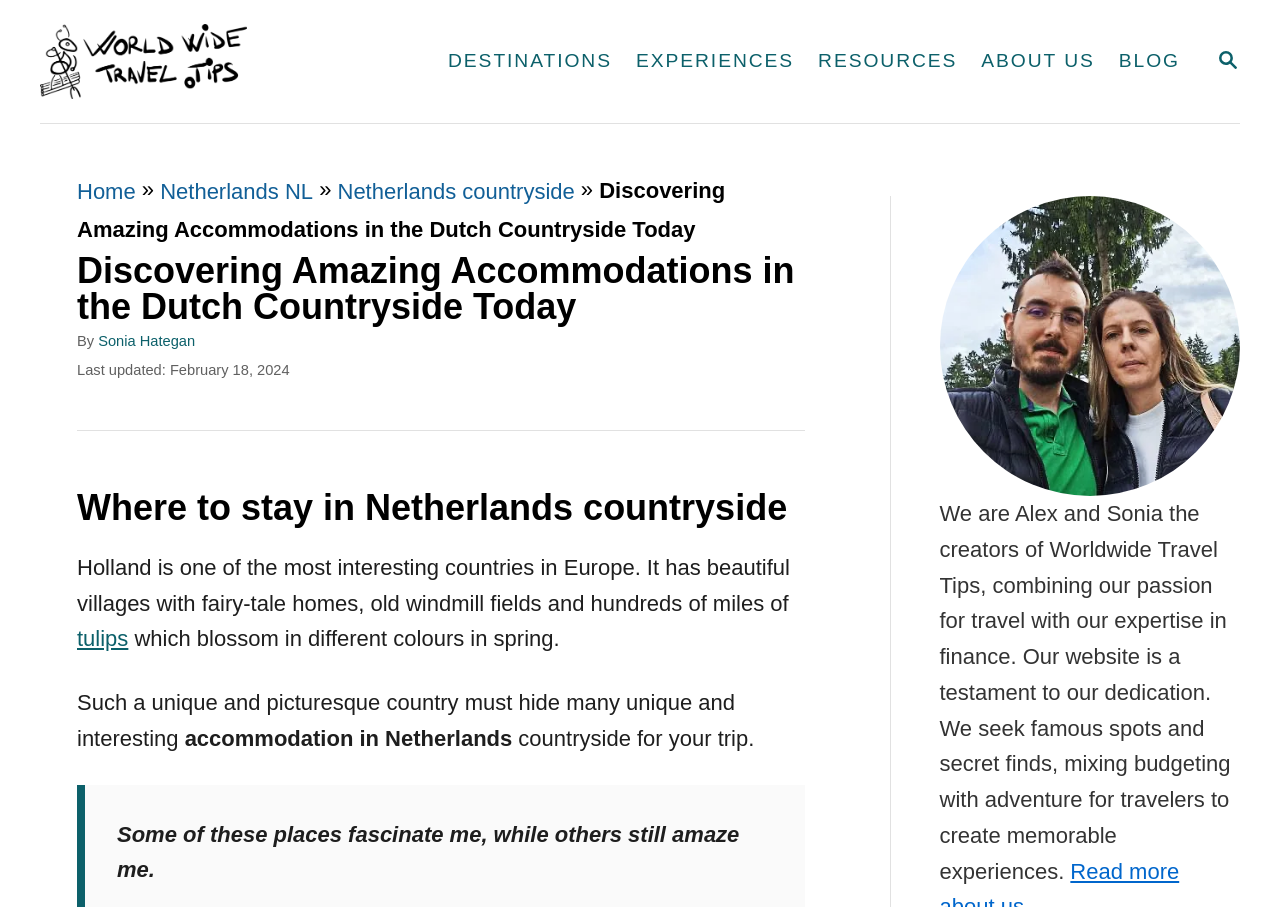Identify the bounding box coordinates of the element to click to follow this instruction: 'Search for something'. Ensure the coordinates are four float values between 0 and 1, provided as [left, top, right, bottom].

[0.931, 0.039, 0.988, 0.096]